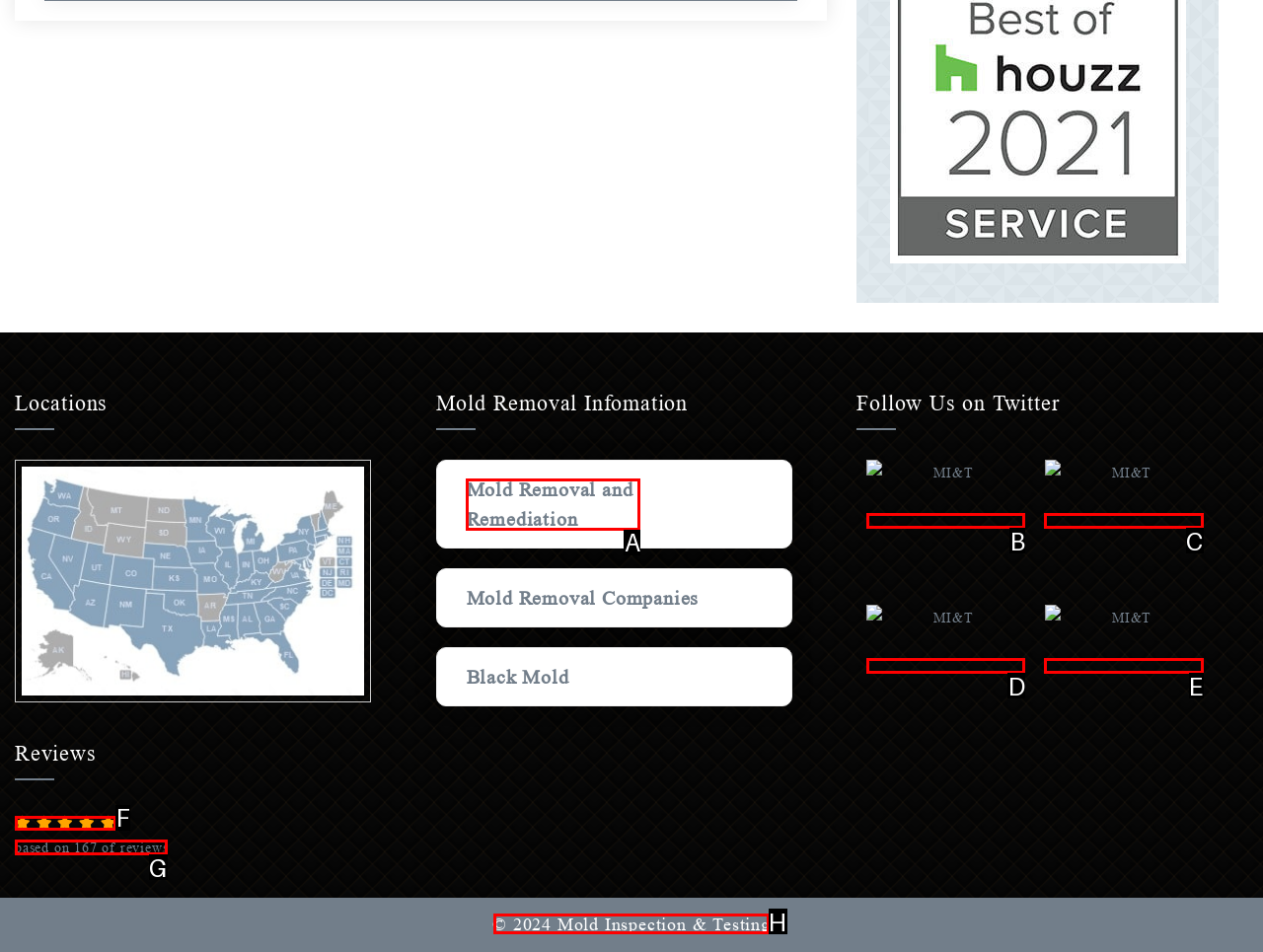Indicate which red-bounded element should be clicked to perform the task: Check Reviews Answer with the letter of the correct option.

F